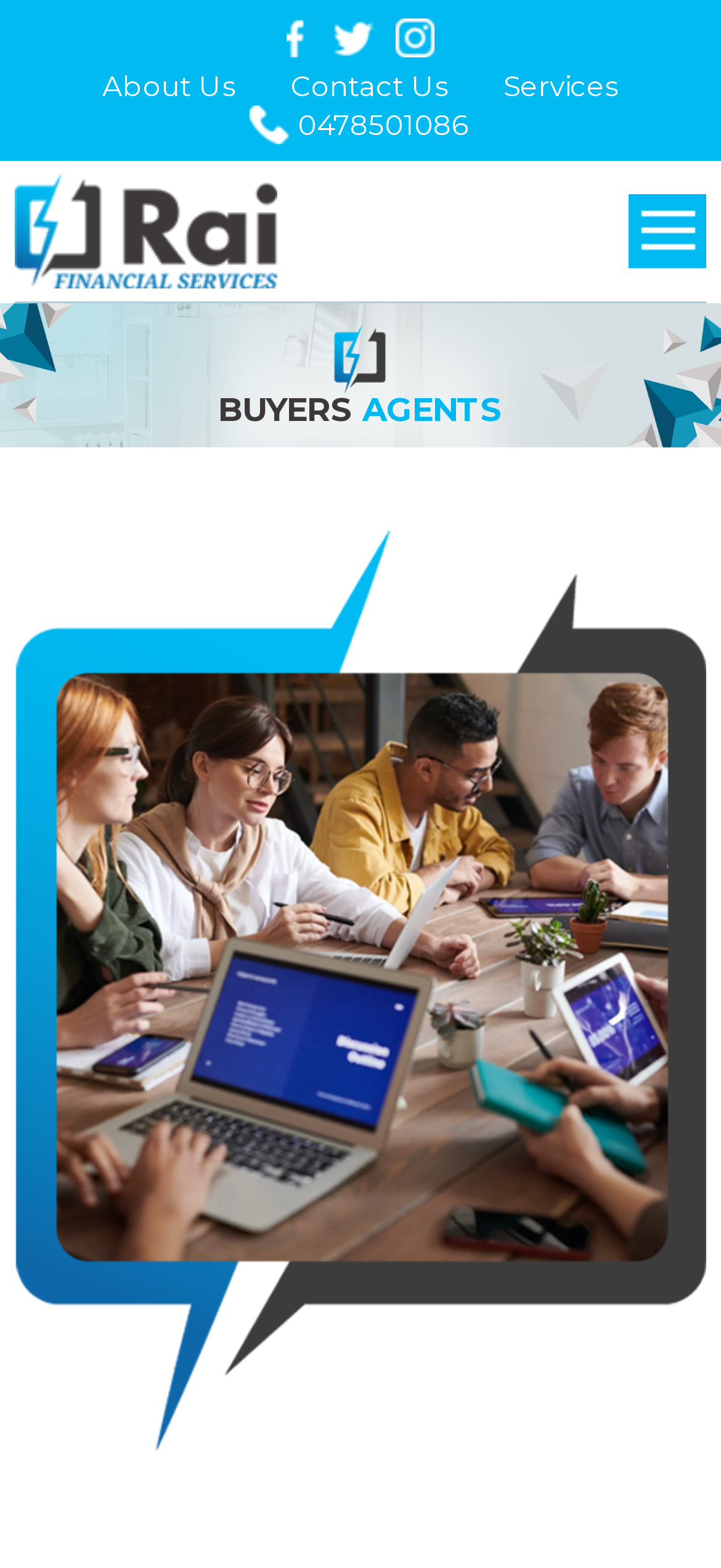Locate the bounding box coordinates of the segment that needs to be clicked to meet this instruction: "click the About Us link".

[0.142, 0.043, 0.327, 0.066]